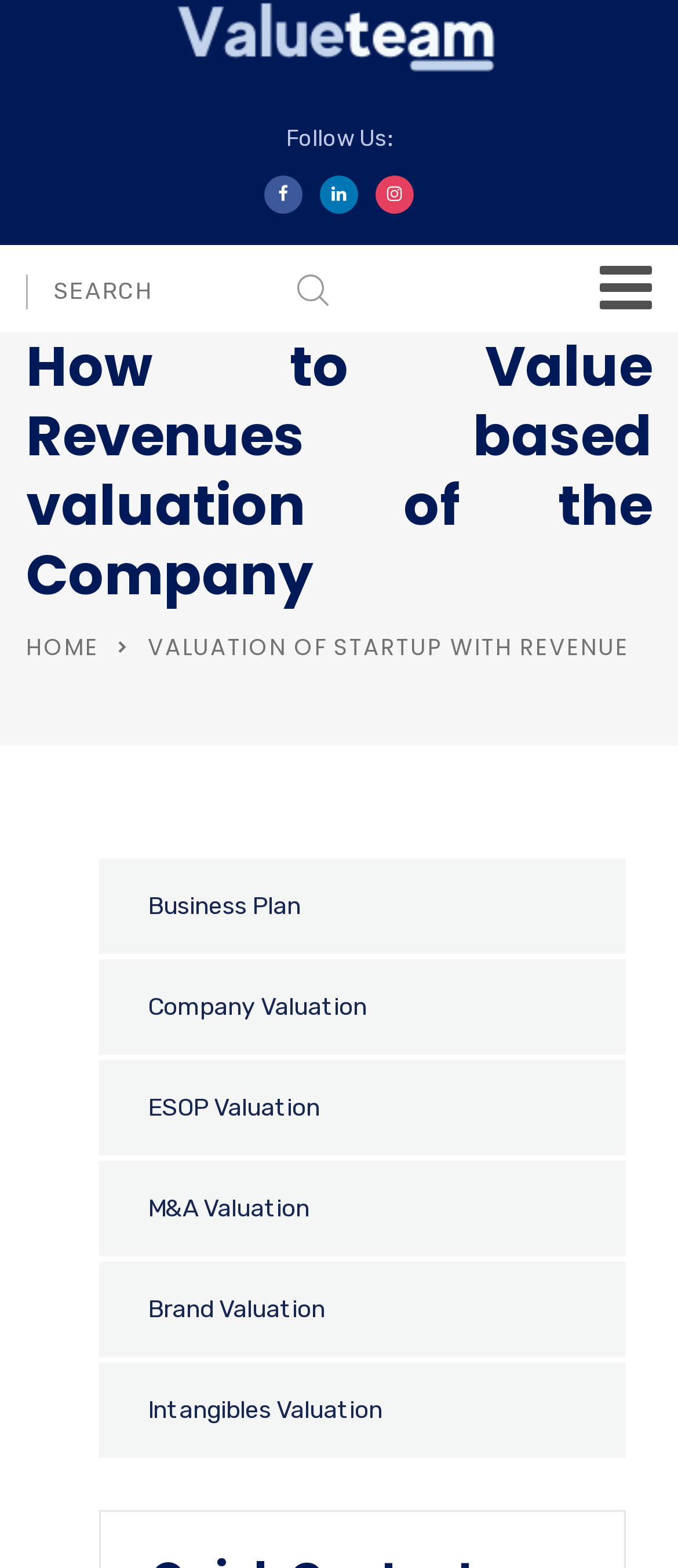Describe the entire webpage, focusing on both content and design.

The webpage is about "Valuation of Startup with Revenue". At the top left, there is a logo image. Below the logo, there is a "Follow Us:" text, accompanied by three social media links represented by icons. 

To the left of the social media links, there is a search bar with a search button to its right. 

Below the search bar, there is a heading that reads "How to Value Revenues based valuation of the Company", which spans almost the entire width of the page. 

On the top right, there are two navigation links, "HOME" and "VALUATION OF STARTUP WITH REVENUE". 

Below these navigation links, there are five links arranged vertically, including "Business Plan", "Company Valuation", "ESOP Valuation", "M&A Valuation", "Brand Valuation", and "Intangibles Valuation".